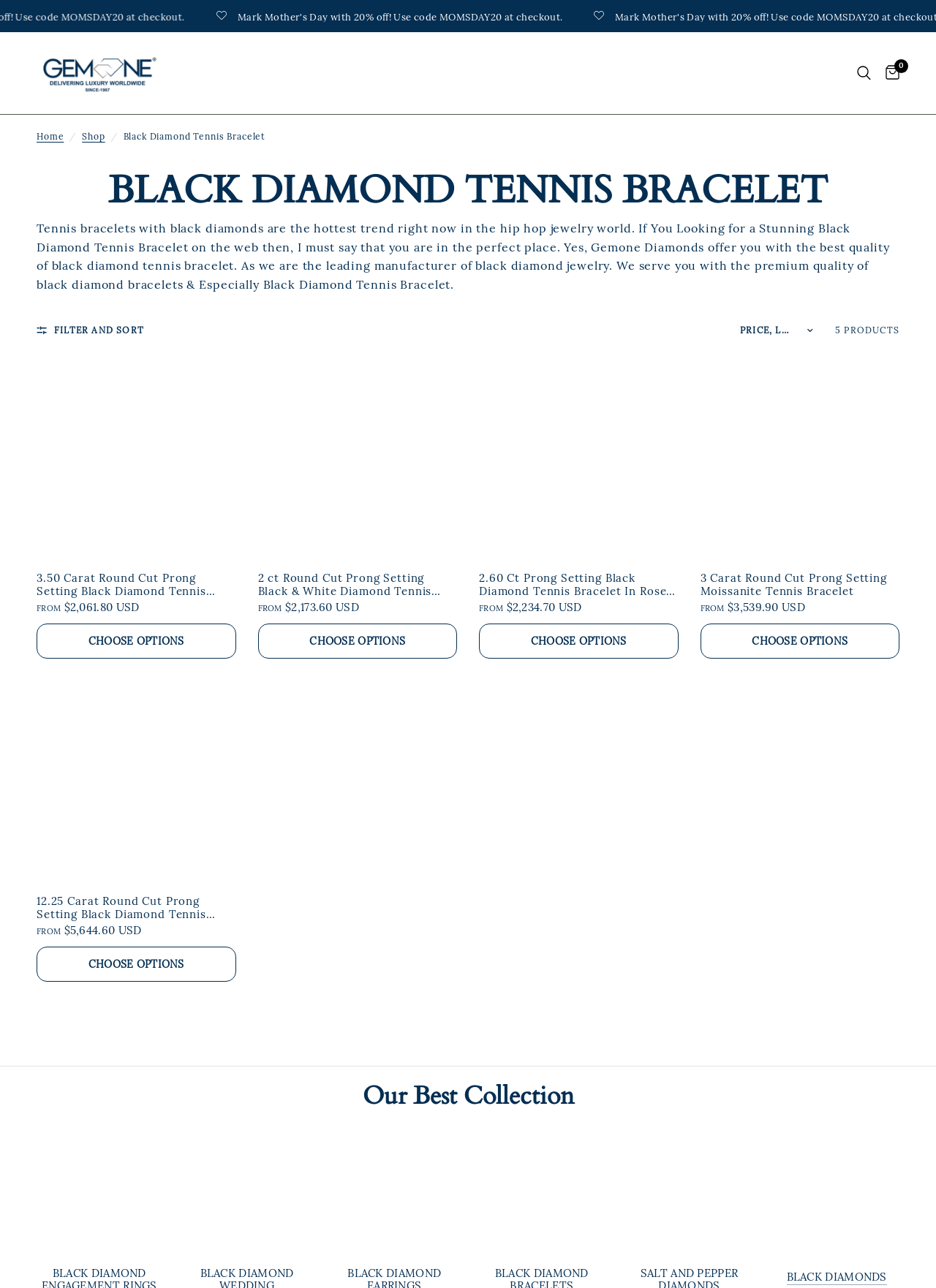Based on the image, provide a detailed response to the question:
What is the price range of the products?

I looked at the prices of each product and found the lowest price to be $2,061.80 and the highest price to be $5,644.60.